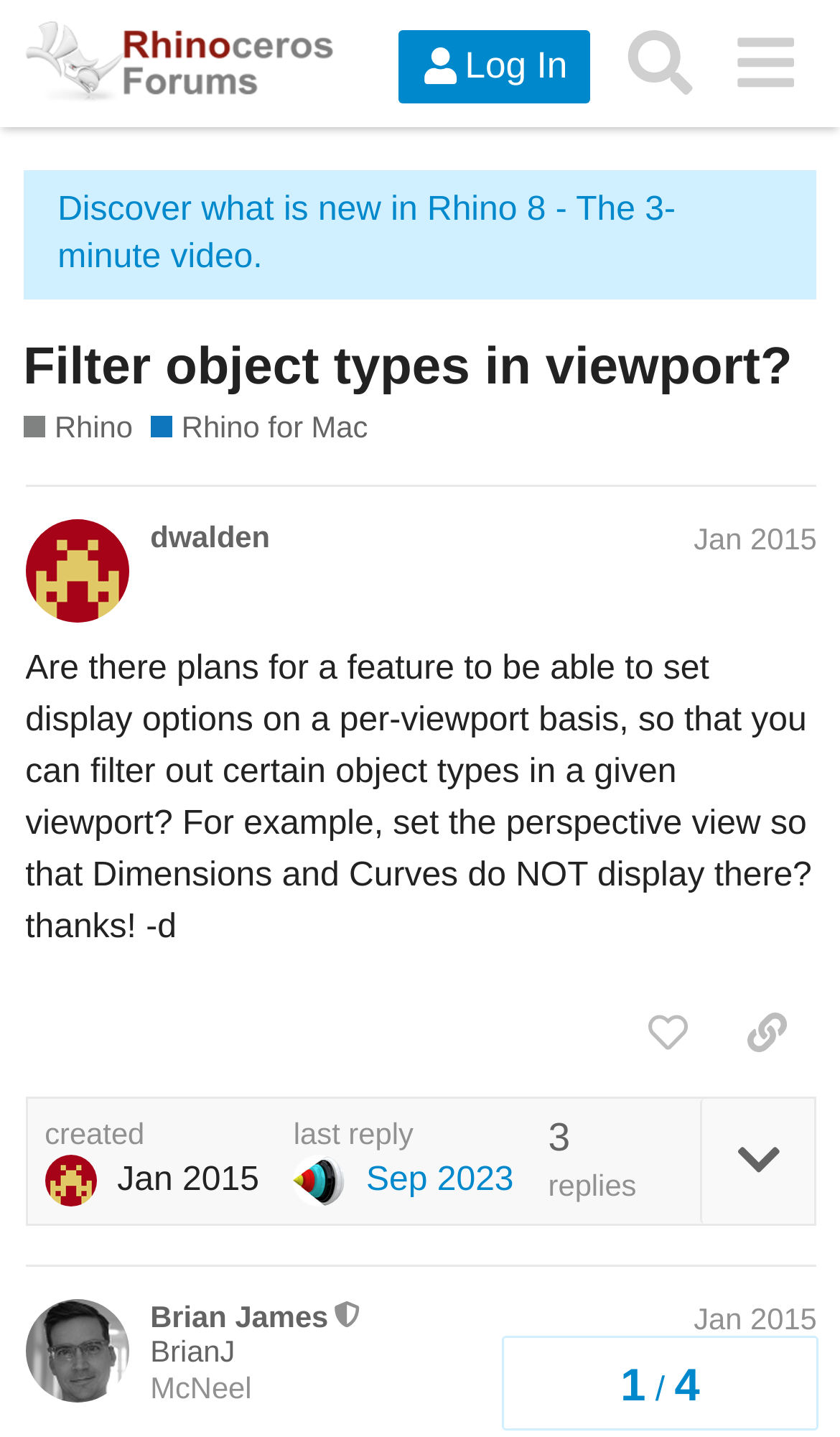Elaborate on the different components and information displayed on the webpage.

This webpage appears to be a forum discussion page, specifically a question and answer thread. At the top, there is a header section with a logo and links to "McNeel Forum", "Log In", and "Search". Below the header, there is a prominent heading that reads "Filter object types in viewport?".

To the right of the heading, there is a link to a video about Rhino 8. Below the heading, there are links to "Rhino" and "Rhino for Mac" categories. 

The main content of the page is a discussion thread. The first post is from a user named "dwalden" who asked a question about filtering object types in a viewport. The post includes a detailed description of the desired feature. Below the post, there are buttons to "like this post" and "copy a link to this post to clipboard". 

To the right of the post, there is information about when the post was created and the user's profile. Below the post, there is a reply from a moderator named "Brian James" who is affiliated with McNeel. The reply includes the moderator's profile information and a timestamp.

At the bottom of the page, there is a navigation section that shows the topic progress, with headings and static text indicating the number of replies and the last reply date.